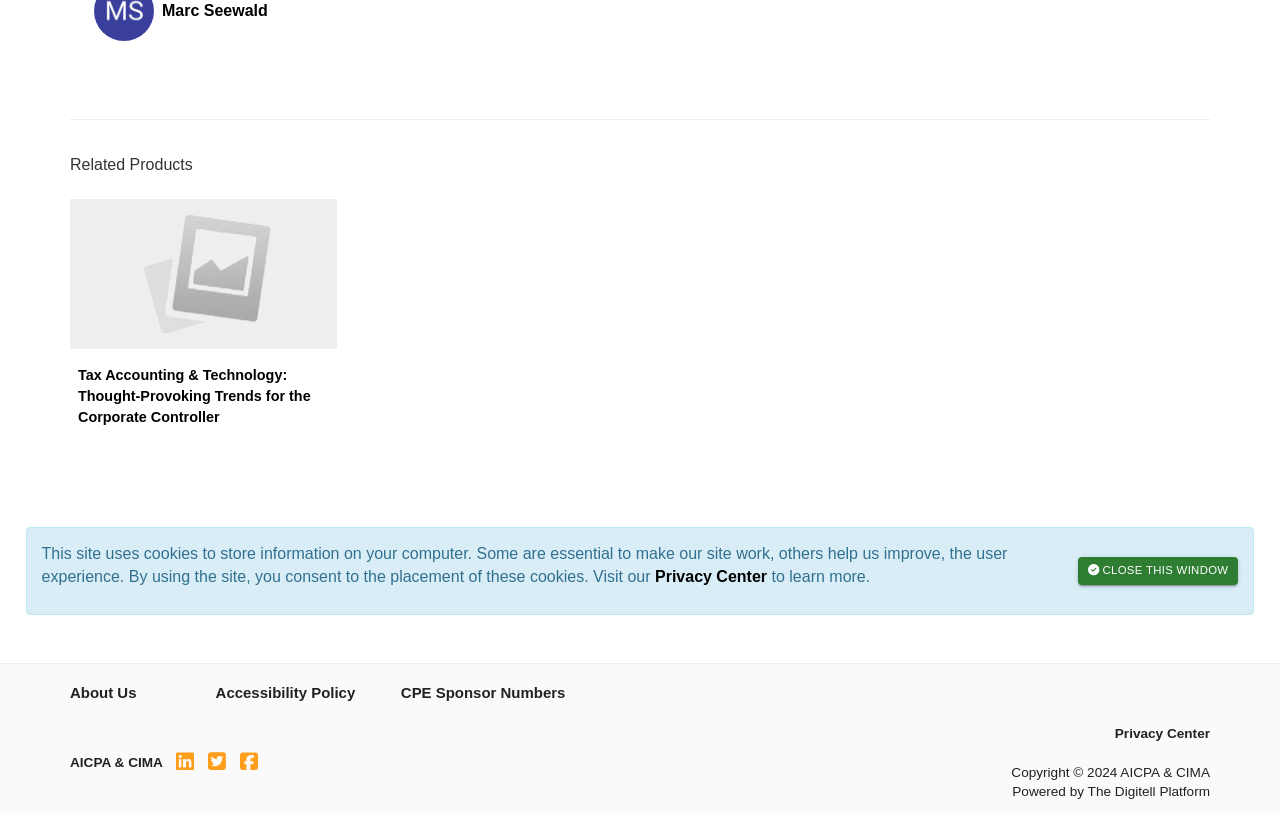Locate the bounding box of the UI element with the following description: "close this window".

[0.842, 0.684, 0.967, 0.718]